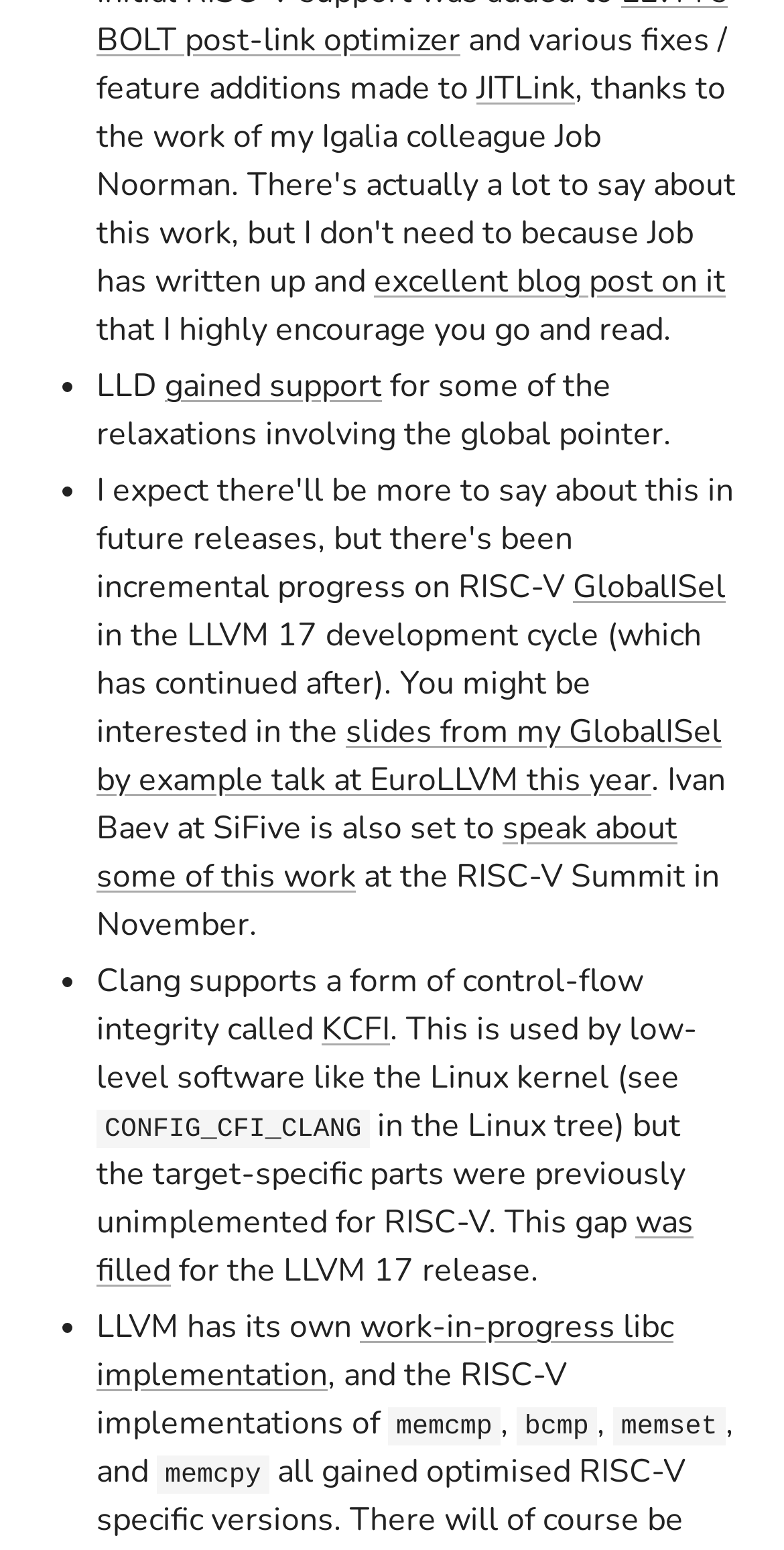Reply to the question with a brief word or phrase: What is the name of the talk mentioned in the post?

GlobalISel by example